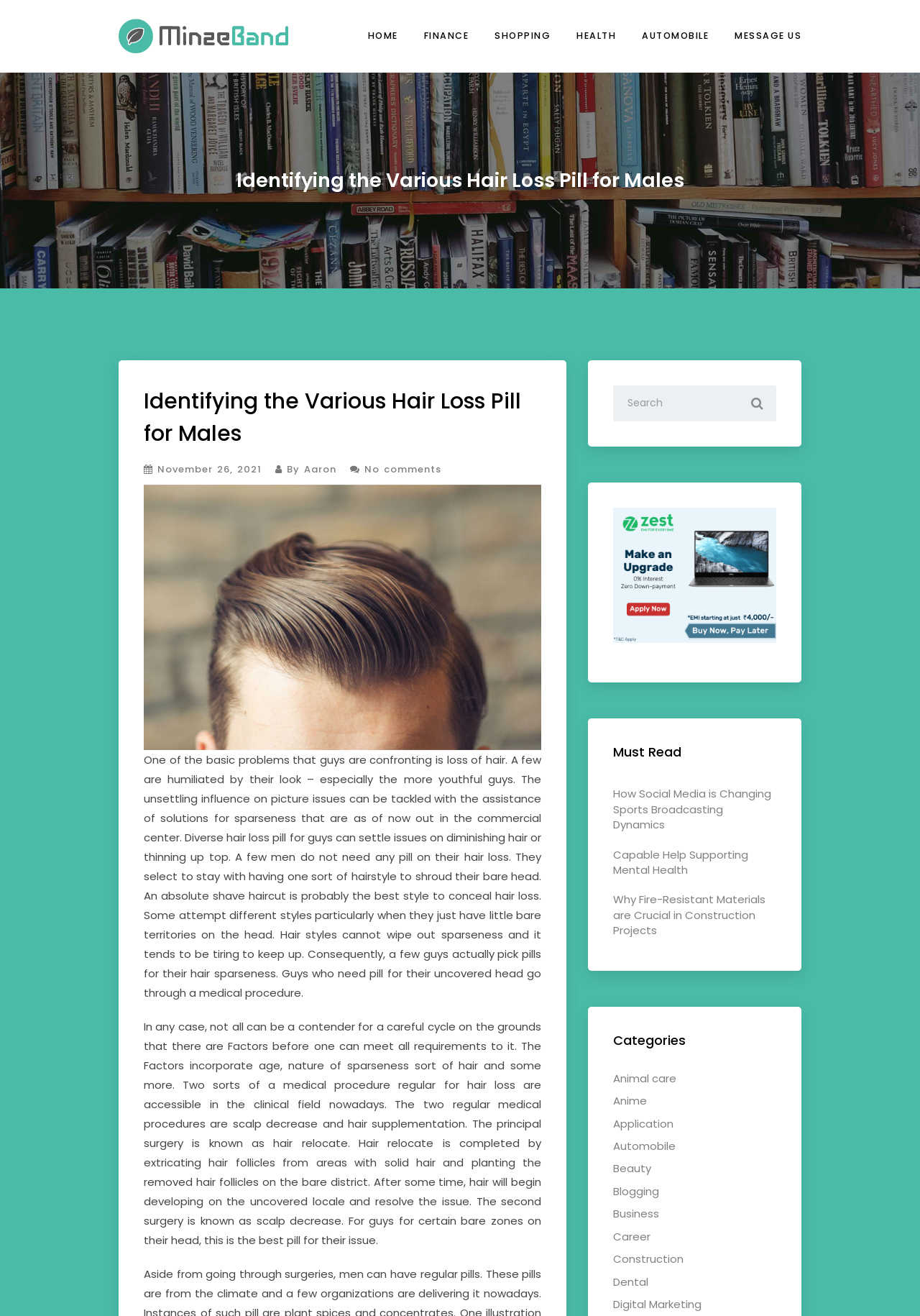What is the topic of the article?
Using the information from the image, provide a comprehensive answer to the question.

Based on the webpage content, the article is discussing various hair loss pills for males, their effects, and possible solutions for hair loss, including medical procedures.